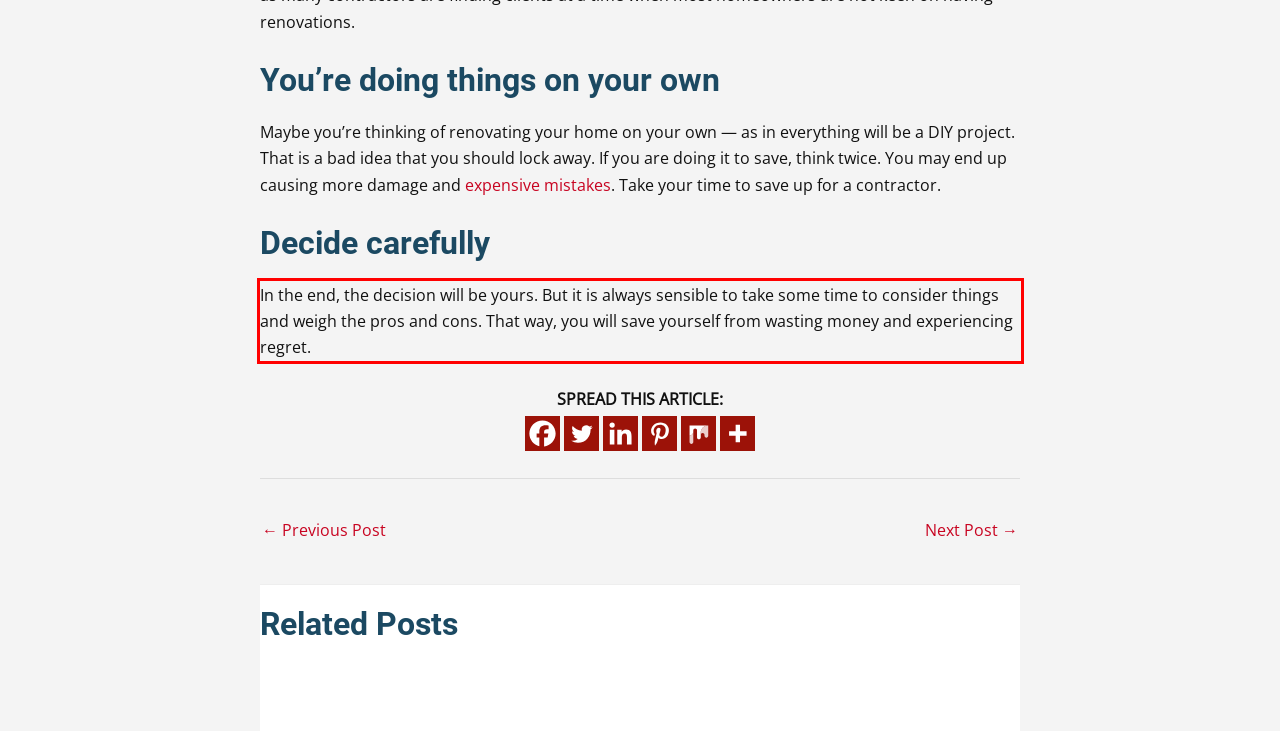Given a screenshot of a webpage, locate the red bounding box and extract the text it encloses.

In the end, the decision will be yours. But it is always sensible to take some time to consider things and weigh the pros and cons. That way, you will save yourself from wasting money and experiencing regret.